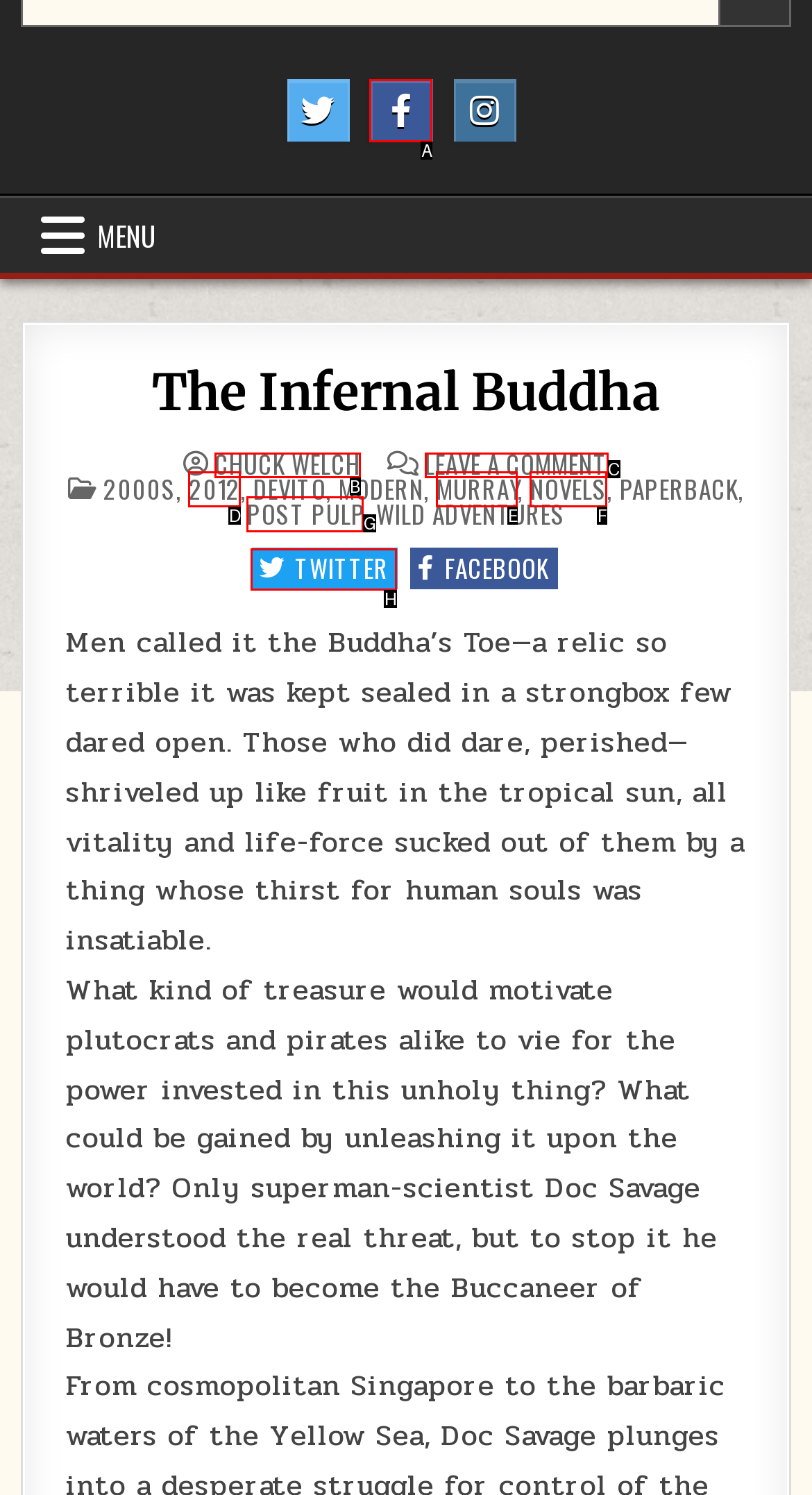Using the provided description: post pulp, select the HTML element that corresponds to it. Indicate your choice with the option's letter.

G